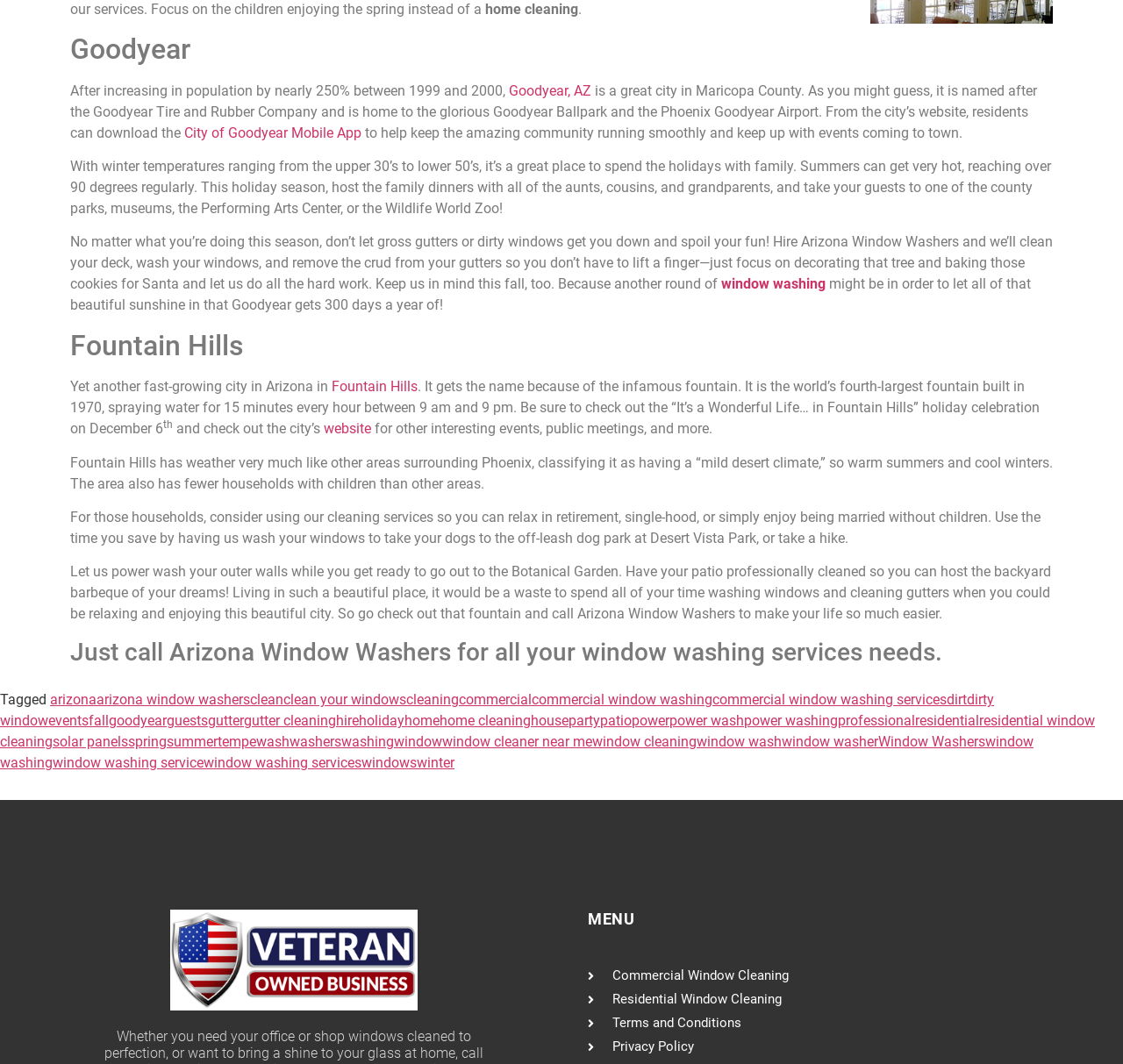Identify the bounding box coordinates of the element that should be clicked to fulfill this task: "Click on 'Home Window Cleaning Service'". The coordinates should be provided as four float numbers between 0 and 1, i.e., [left, top, right, bottom].

[0.775, 0.004, 0.938, 0.019]